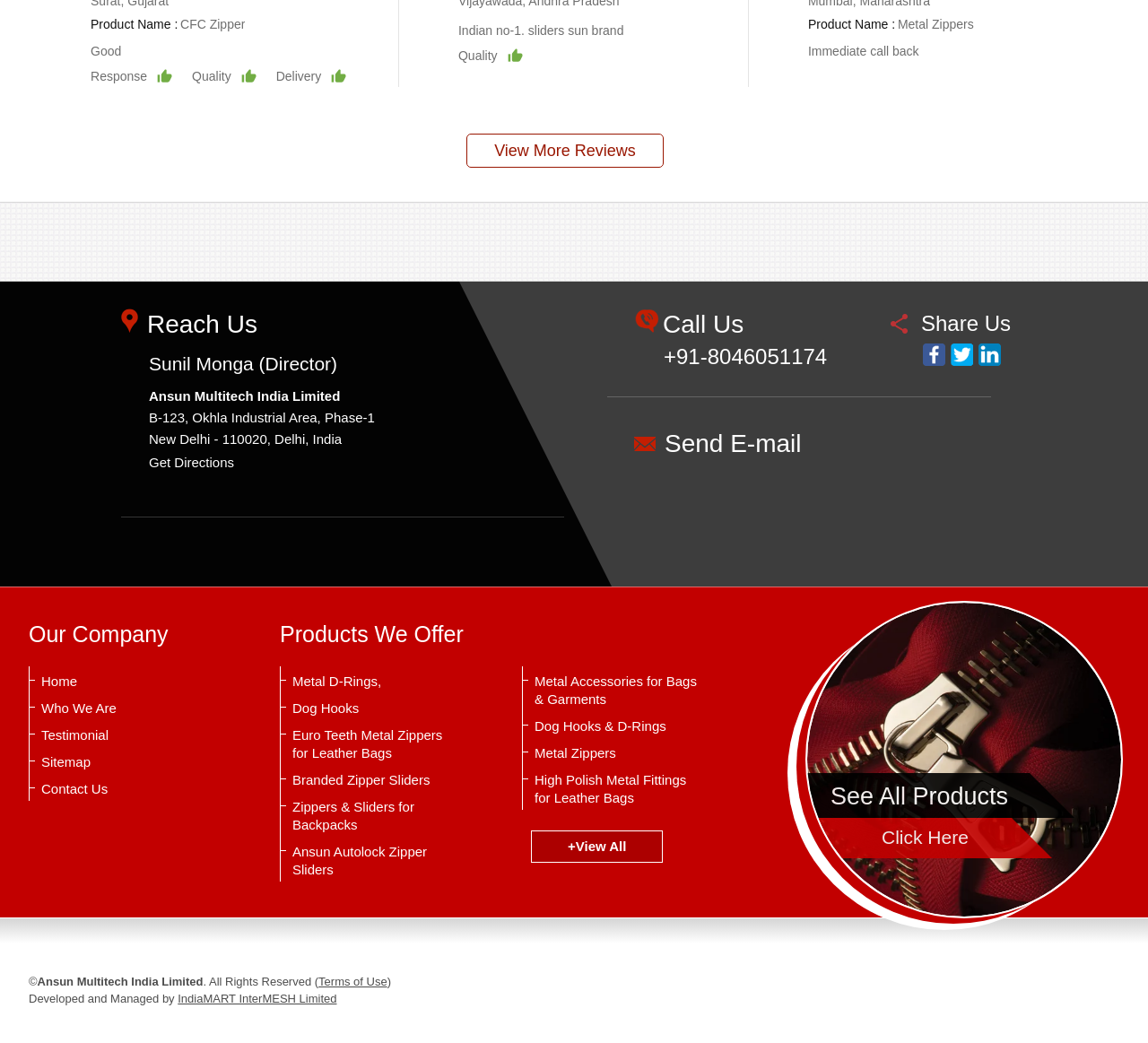Answer the question in a single word or phrase:
What is the product name mentioned on the top left?

CFC Zipper